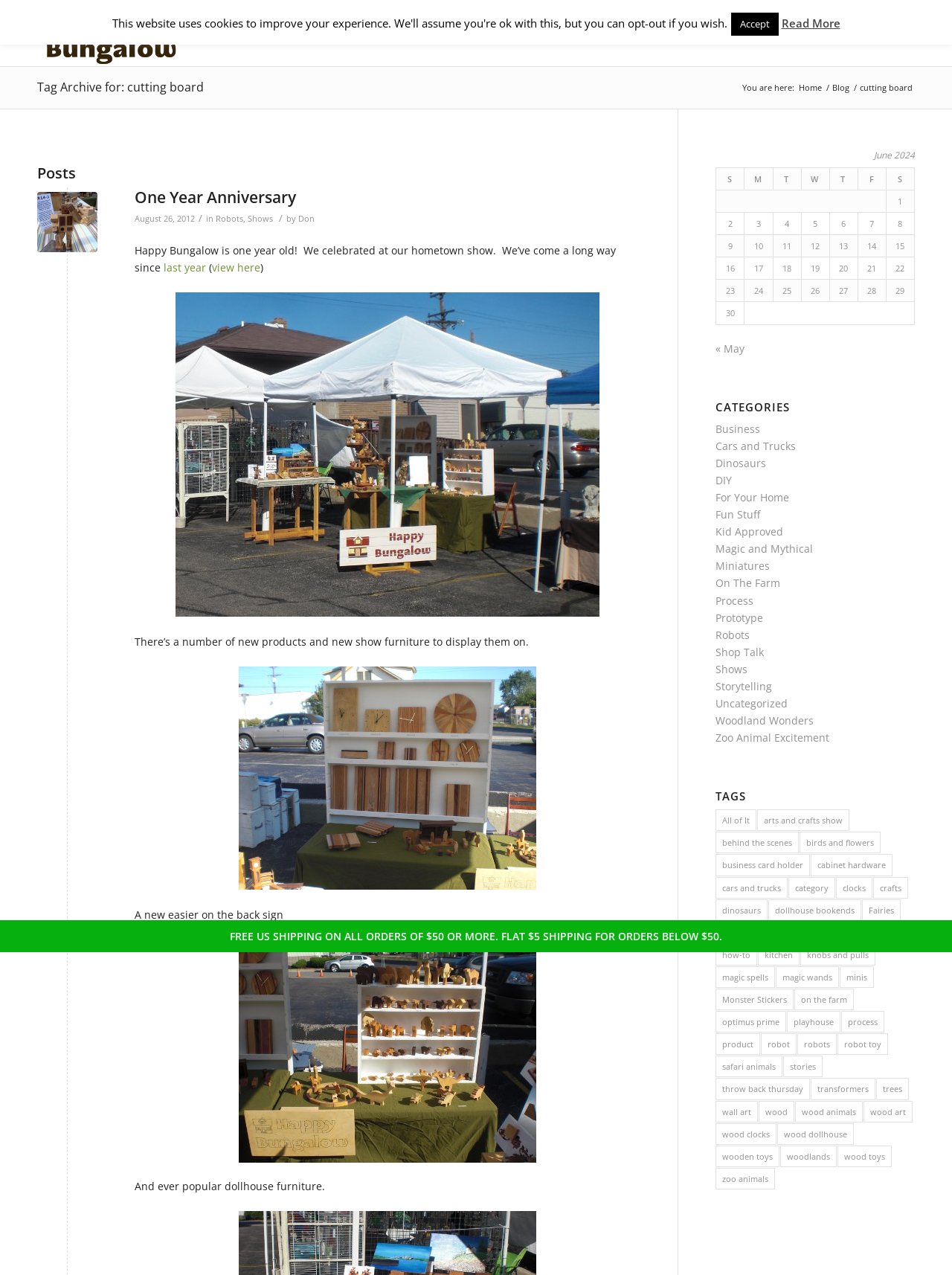What is the name of the website?
Answer with a single word or phrase by referring to the visual content.

Happy Bungalow